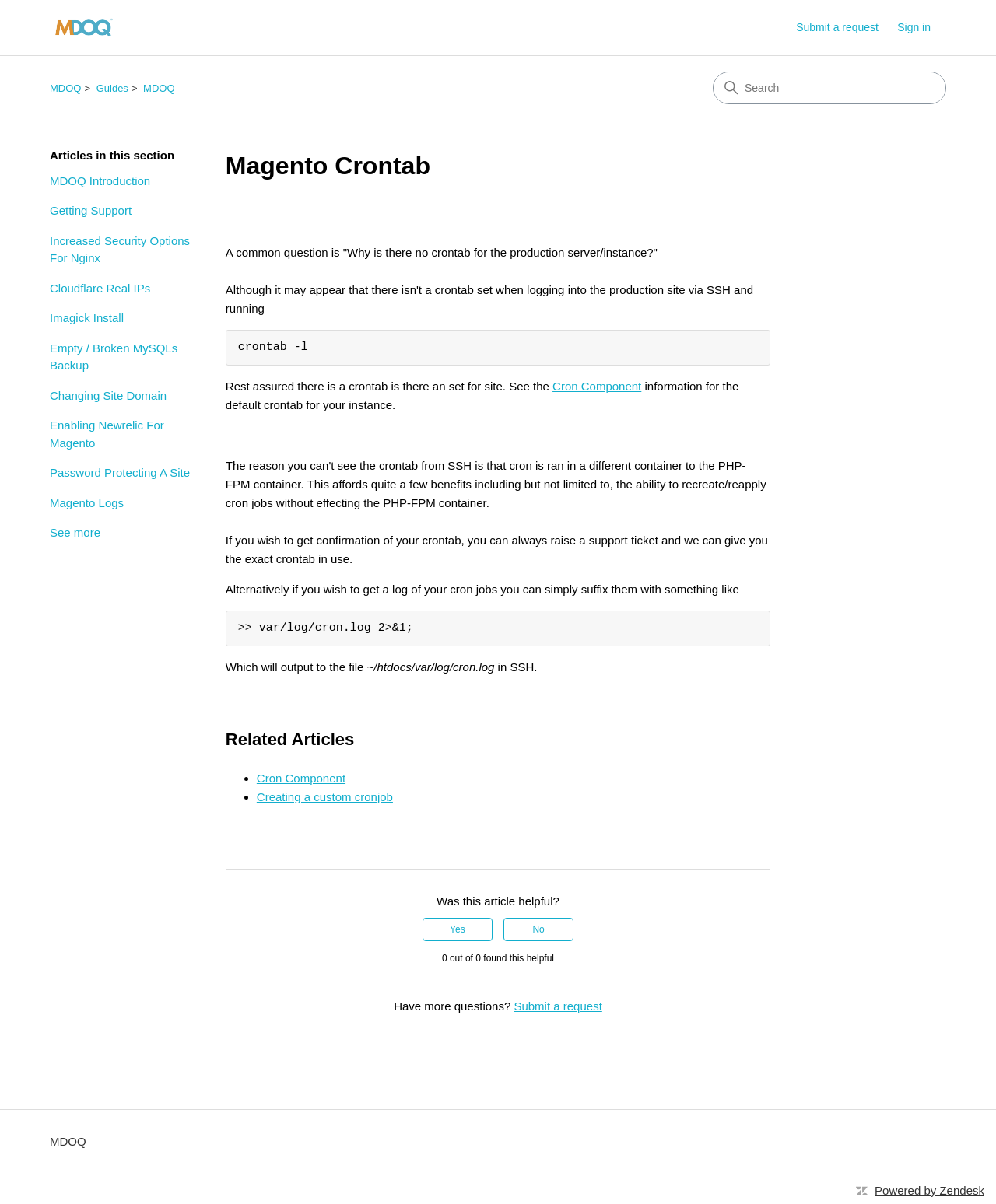Identify the bounding box coordinates for the region to click in order to carry out this instruction: "Read the full article in Runner's World". Provide the coordinates using four float numbers between 0 and 1, formatted as [left, top, right, bottom].

None